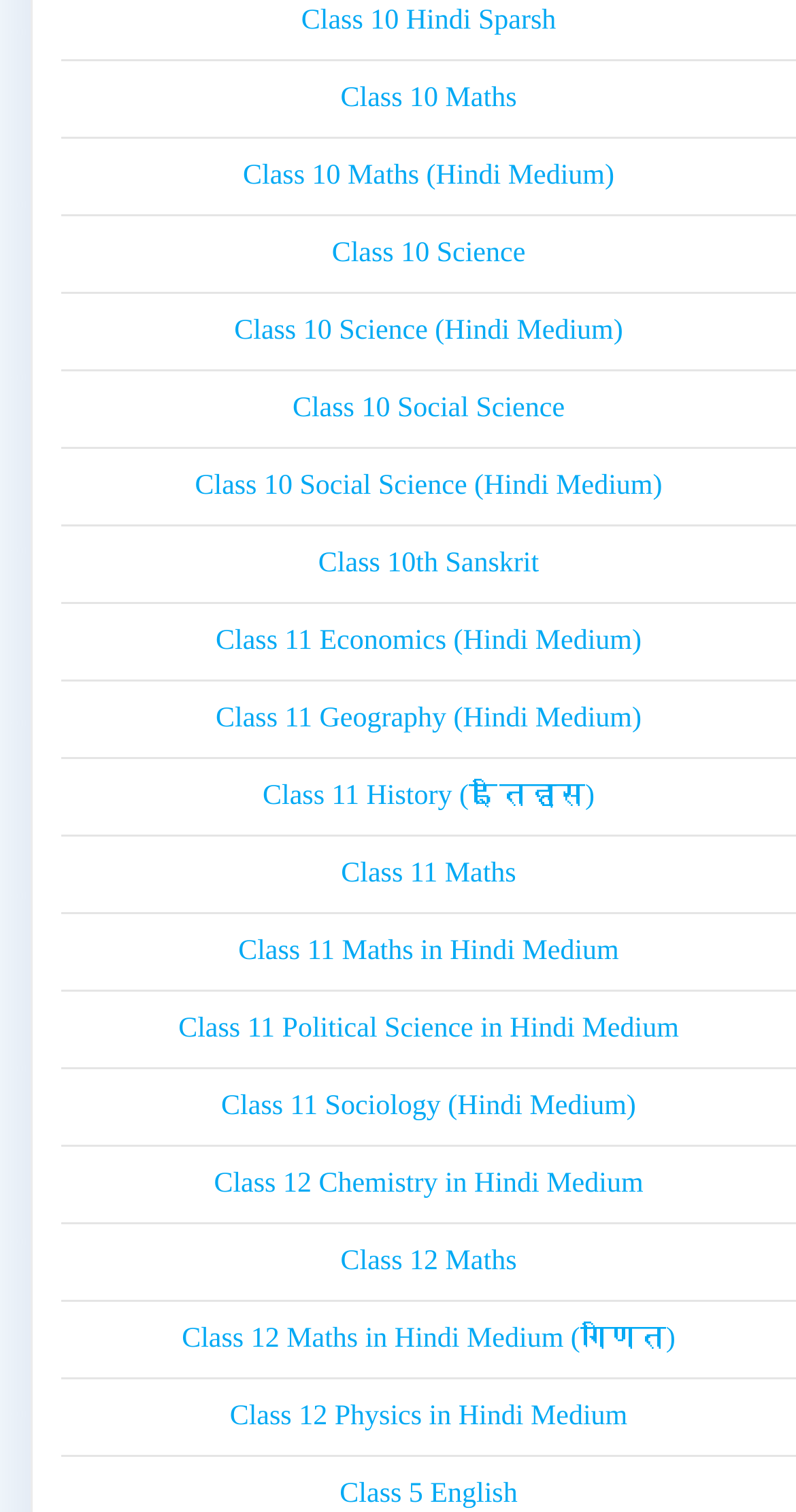Determine the bounding box coordinates of the section I need to click to execute the following instruction: "Click on Class 10 Hindi Sparsh". Provide the coordinates as four float numbers between 0 and 1, i.e., [left, top, right, bottom].

[0.378, 0.004, 0.699, 0.024]